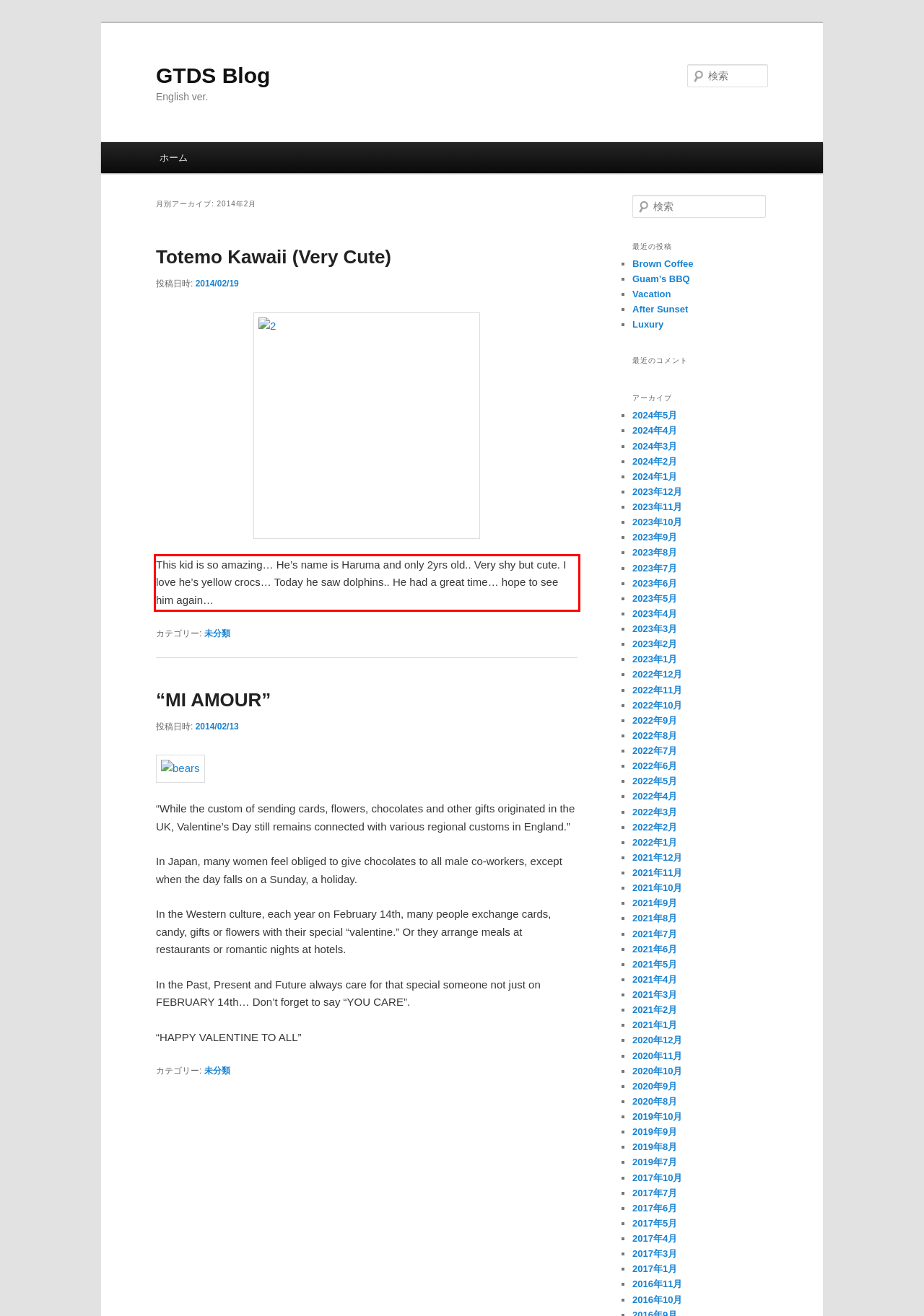You have a screenshot of a webpage with a red bounding box. Use OCR to generate the text contained within this red rectangle.

This kid is so amazing… He’s name is Haruma and only 2yrs old.. Very shy but cute. I love he’s yellow crocs… Today he saw dolphins.. He had a great time… hope to see him again…